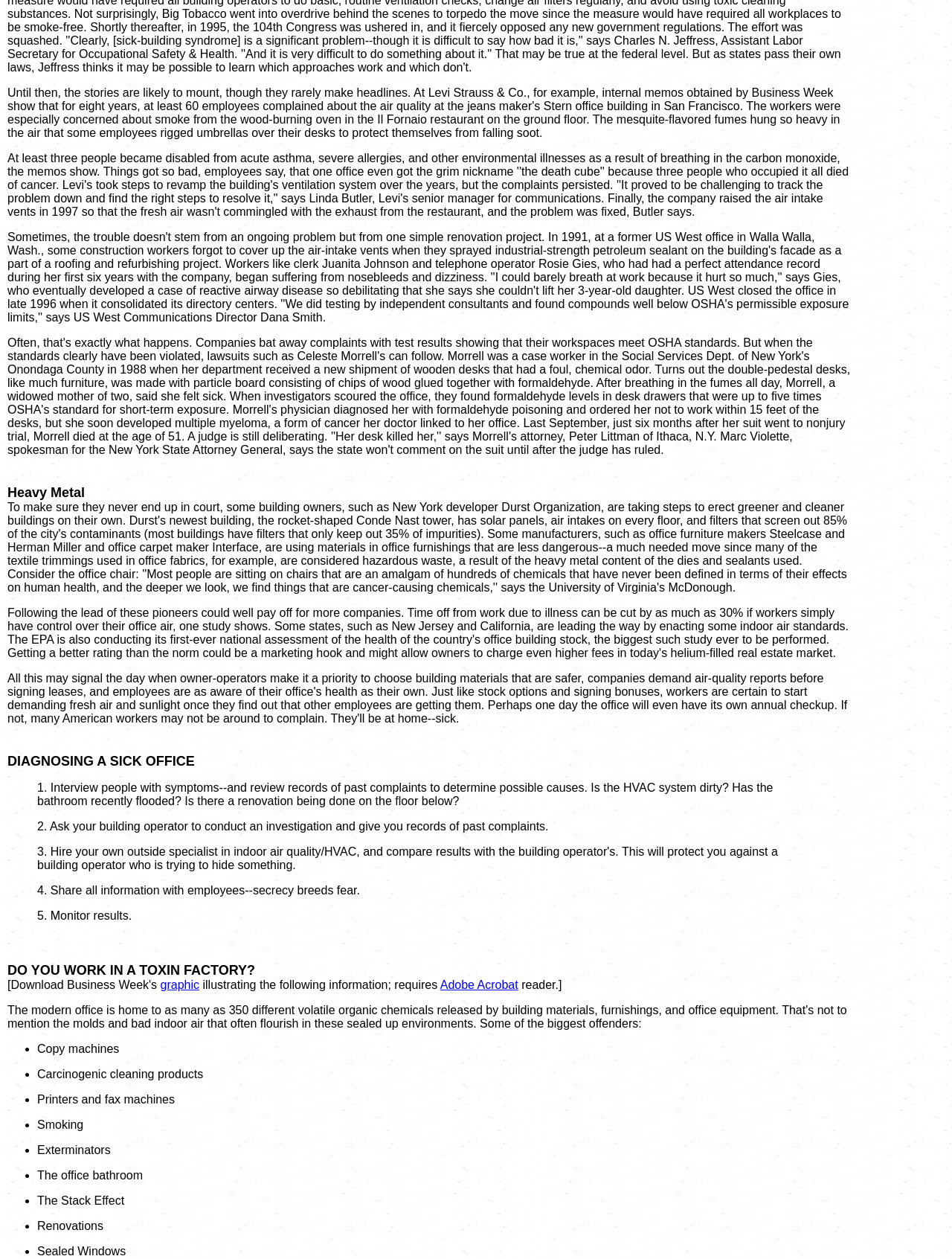Identify the bounding box for the described UI element: "Adobe Acrobat".

[0.462, 0.777, 0.544, 0.787]